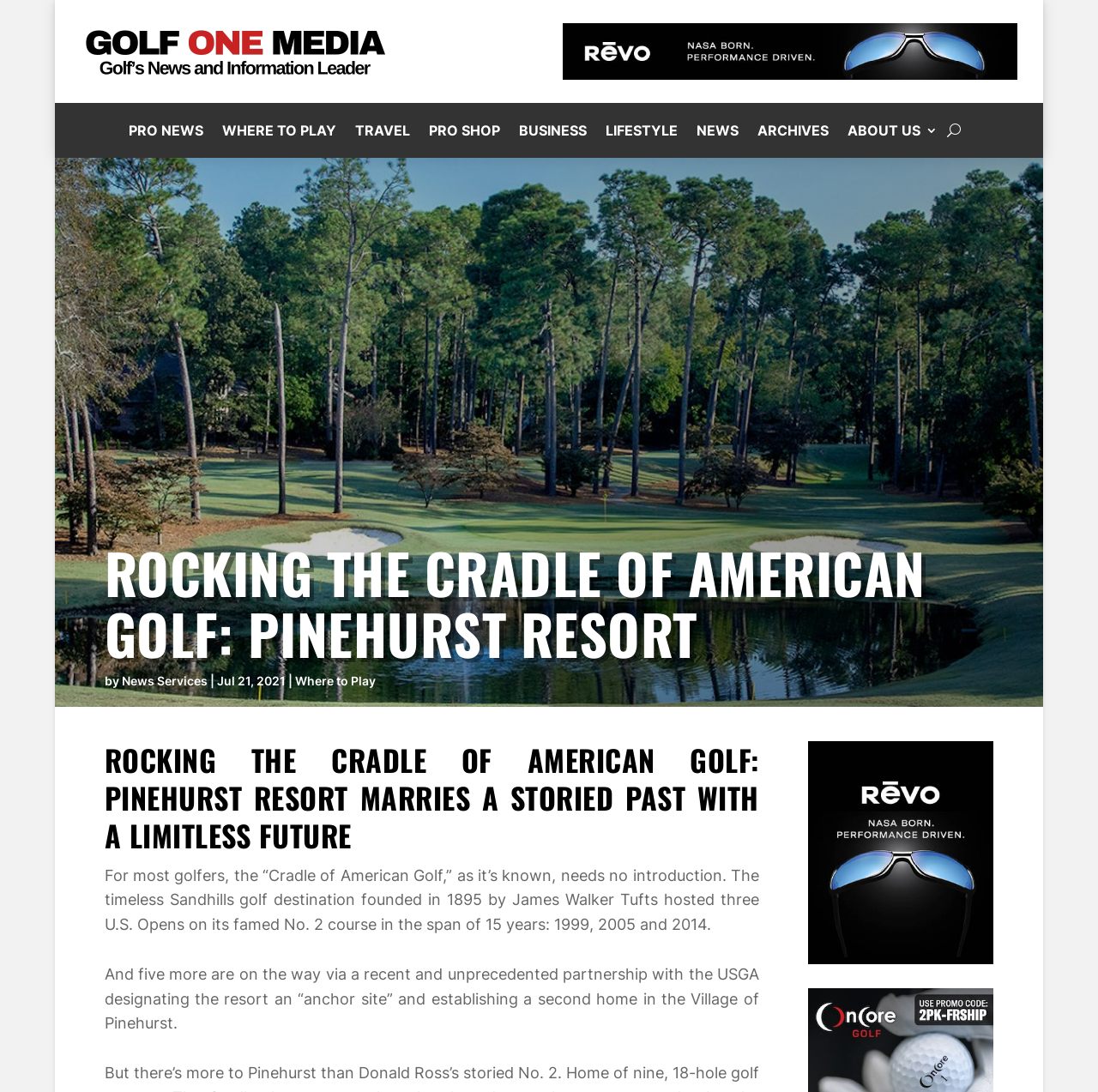Locate the bounding box for the described UI element: "News Services". Ensure the coordinates are four float numbers between 0 and 1, formatted as [left, top, right, bottom].

[0.111, 0.617, 0.189, 0.63]